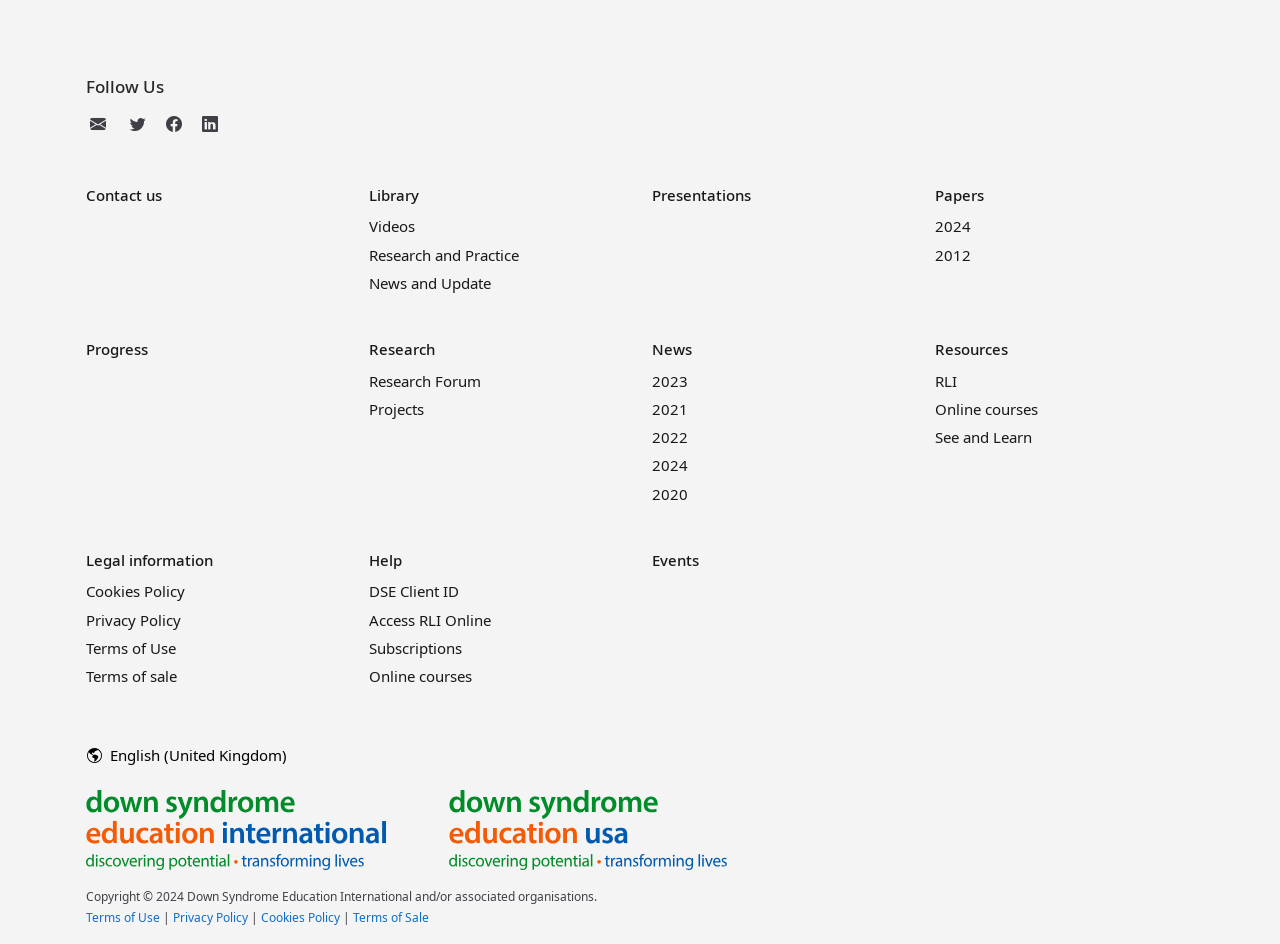Please provide the bounding box coordinates for the element that needs to be clicked to perform the instruction: "Switch to English (United Kingdom)". The coordinates must consist of four float numbers between 0 and 1, formatted as [left, top, right, bottom].

[0.067, 0.781, 0.234, 0.82]